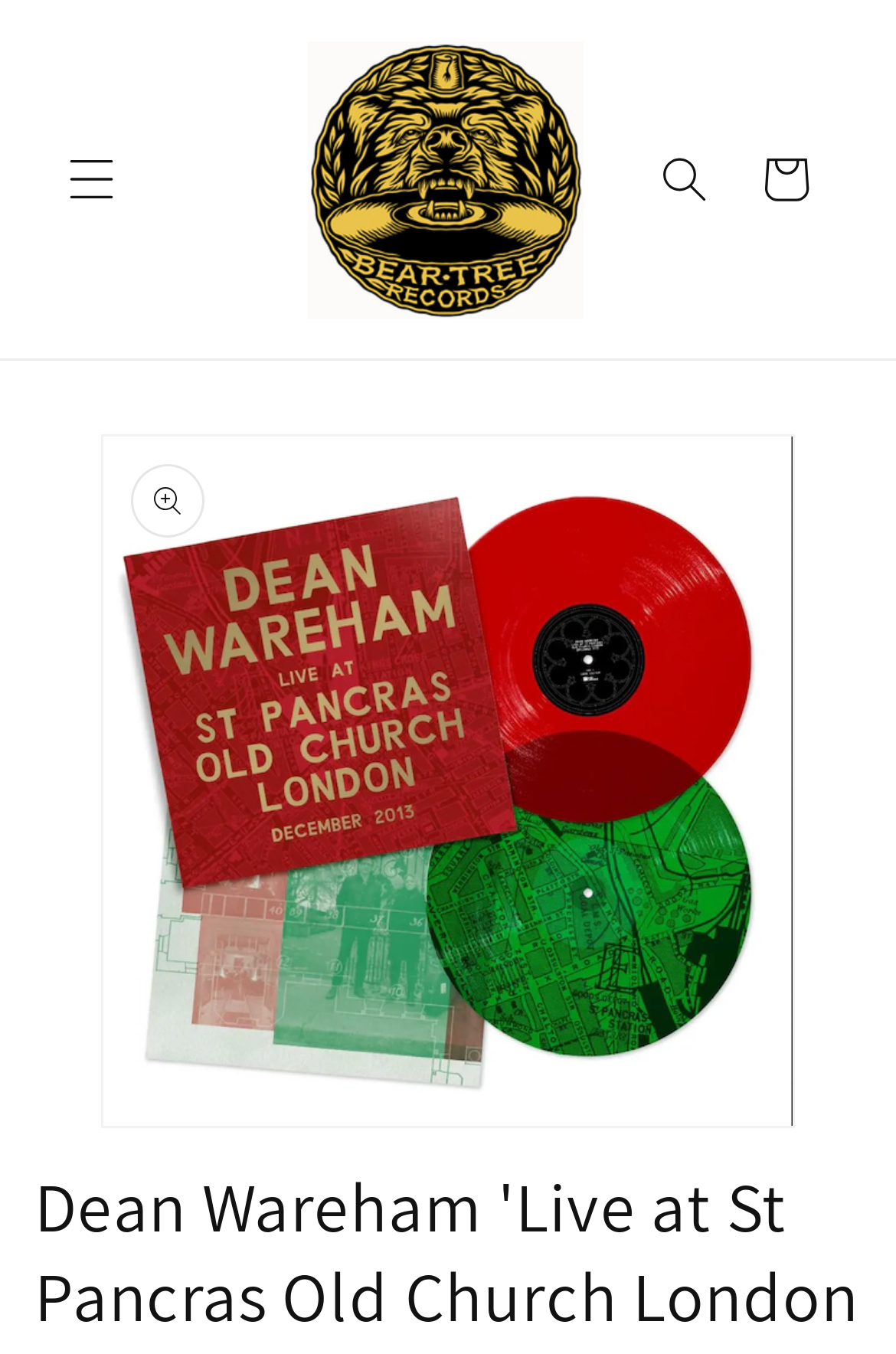Provide a brief response using a word or short phrase to this question:
What is the price of the album?

£28.99